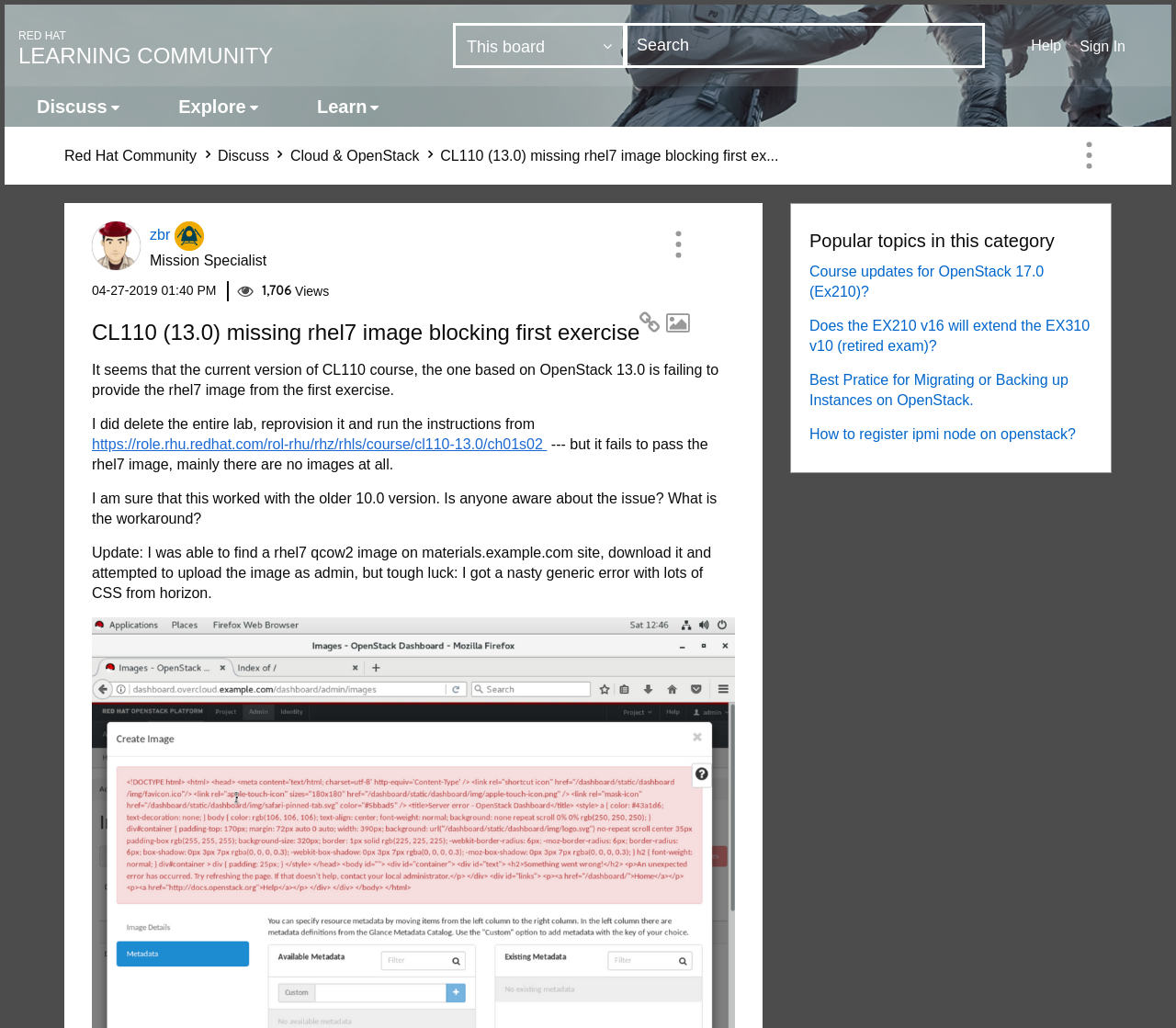Create a detailed narrative describing the layout and content of the webpage.

This webpage appears to be a discussion forum post on the Red Hat Learning Community website. At the top of the page, there is a header section with a link to the "Red Hat Learning Community" and a search bar with a combobox to select the search granularity. On the right side of the header, there are links to "Sign In" and "Help".

Below the header, there is a horizontal menubar with menu items "Discuss", "Explore", and "Learn". Underneath the menubar, there is a navigation section with breadcrumbs showing the path "Red Hat Community" > "Discuss" > "Cloud & OpenStack" > "CL110 (13.0) missing rhel7 image blocking first exercise".

The main content of the page is a discussion post with a title "CL110 (13.0) missing rhel7 image blocking first exercise" and a description of the issue. The post includes several paragraphs of text describing the problem and the author's attempts to resolve it. There are also links to external resources and an image indicating that the post contains a hyperlink.

To the right of the post, there is a section showing the post's metadata, including the date and time it was posted, the number of views, and an image indicating that the post contains an image.

Below the post, there is a section titled "Popular topics in this category" with links to four other discussion posts related to OpenStack and course updates.

There are also several images on the page, including a profile picture of the user who posted the discussion, an image indicating the user's role as a "Mission Specialist", and an image of a hyperlink.